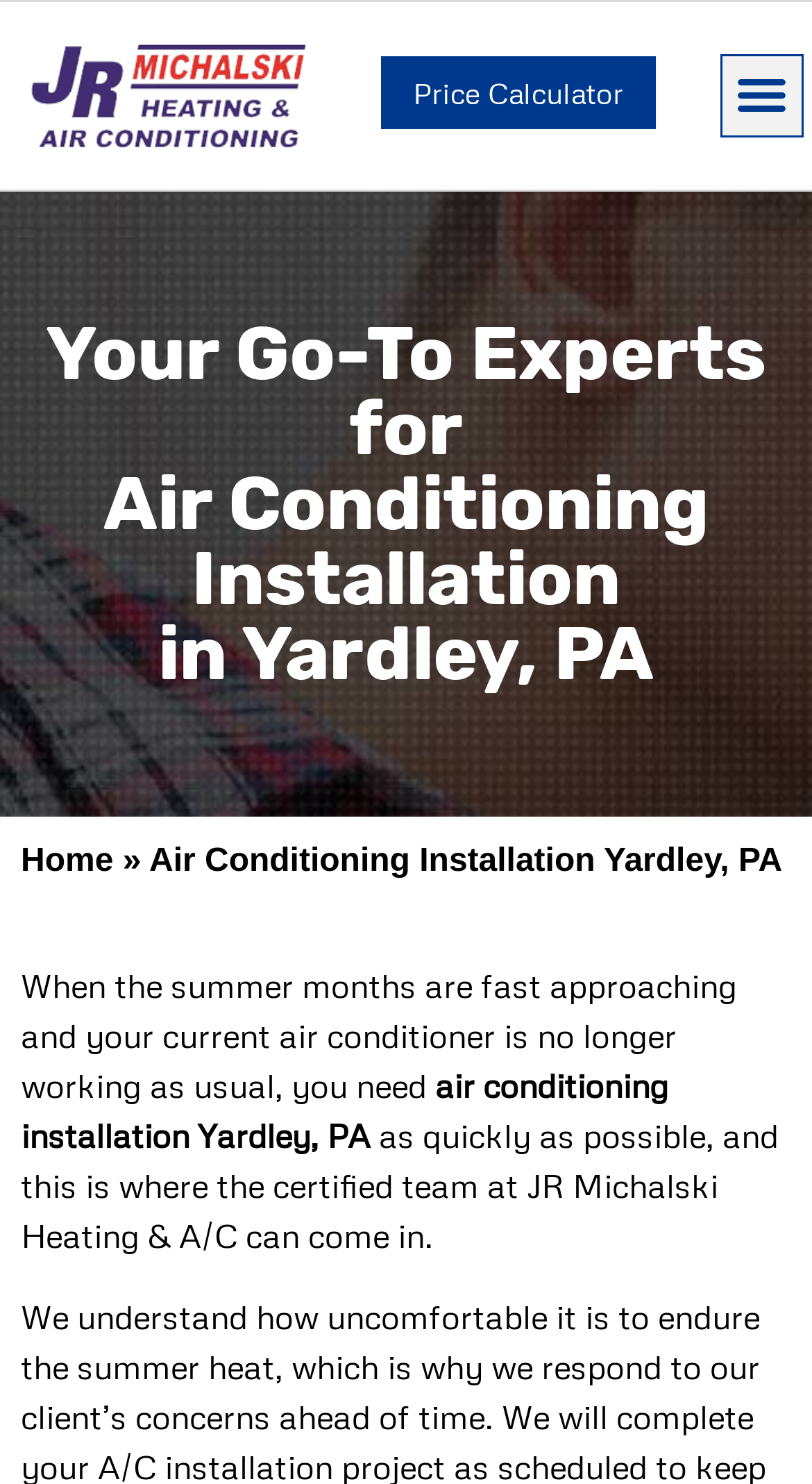Provide the bounding box coordinates in the format (top-left x, top-left y, bottom-right x, bottom-right y). All values are floating point numbers between 0 and 1. Determine the bounding box coordinate of the UI element described as: China Development Gateway

None